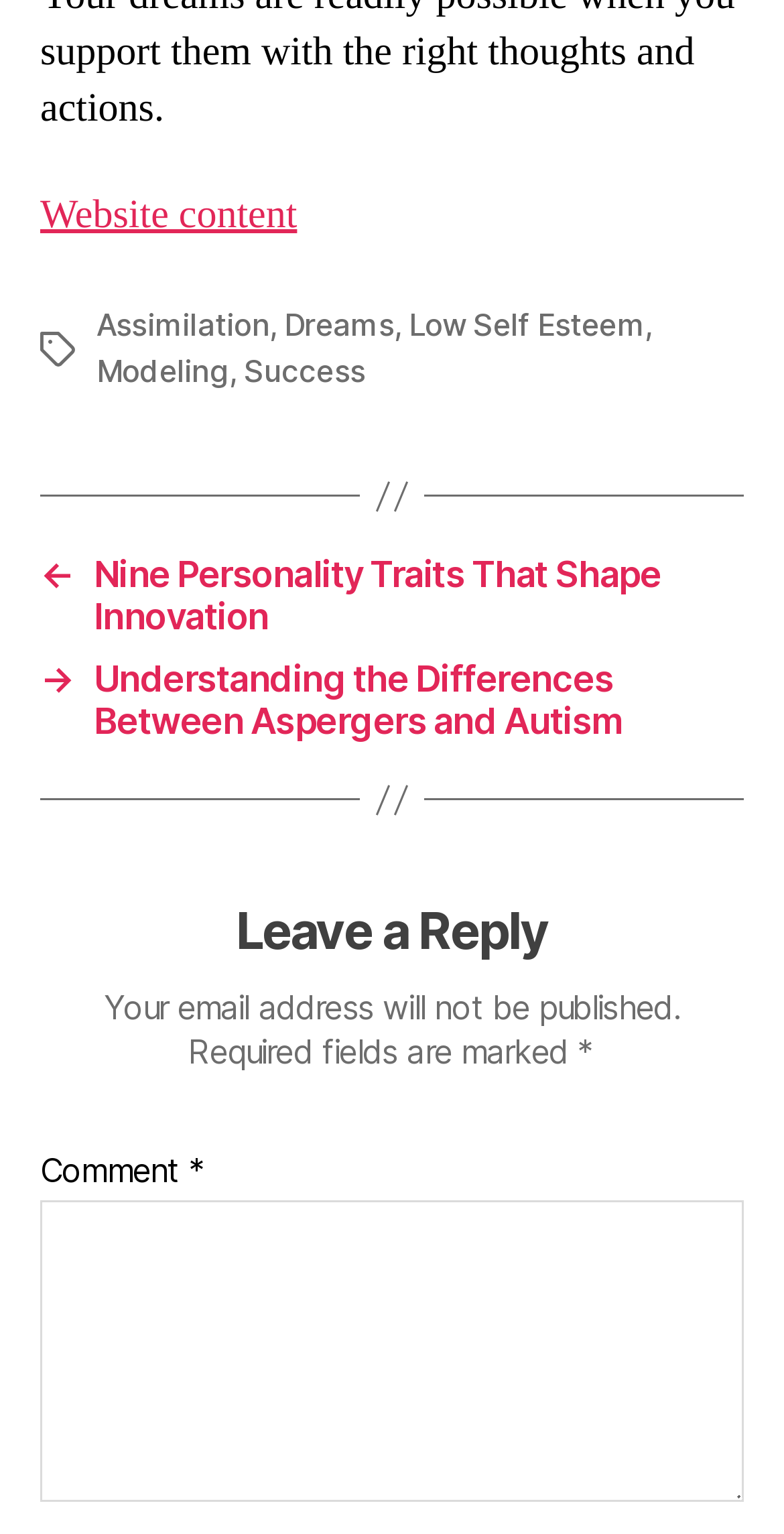Identify the bounding box coordinates of the clickable region necessary to fulfill the following instruction: "Type a comment". The bounding box coordinates should be four float numbers between 0 and 1, i.e., [left, top, right, bottom].

[0.051, 0.783, 0.949, 0.979]